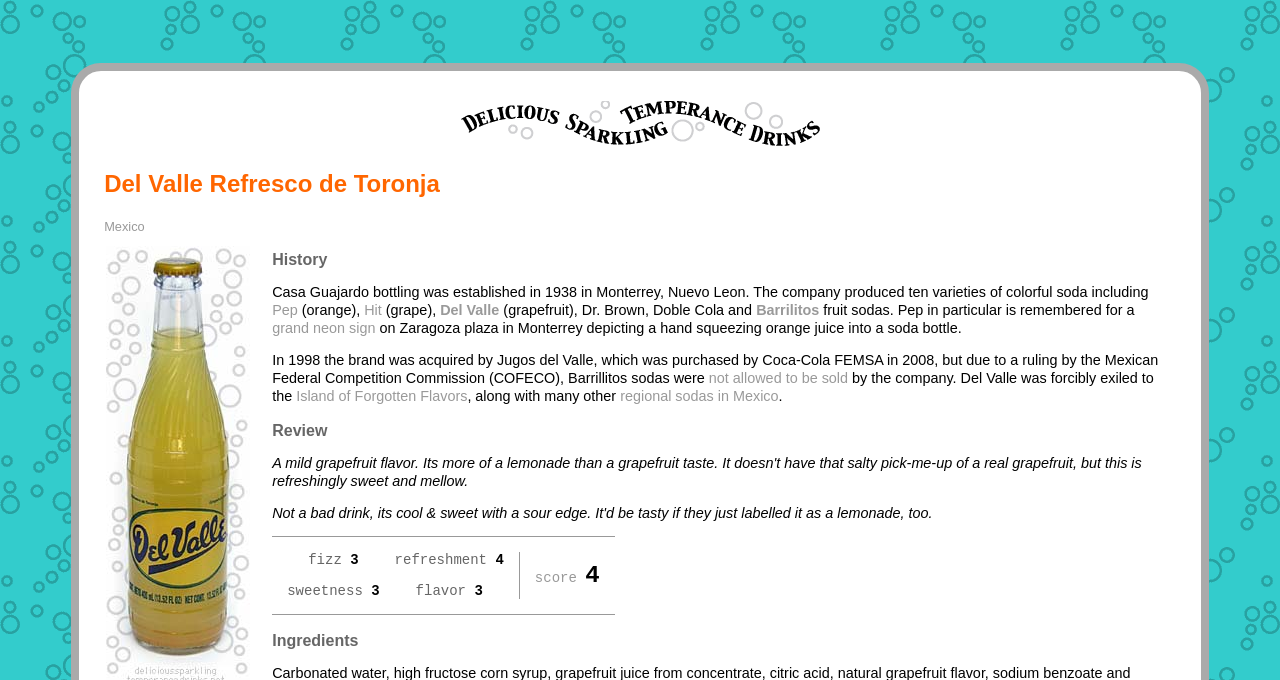Find the bounding box coordinates of the element I should click to carry out the following instruction: "Check the review".

[0.213, 0.621, 0.256, 0.646]